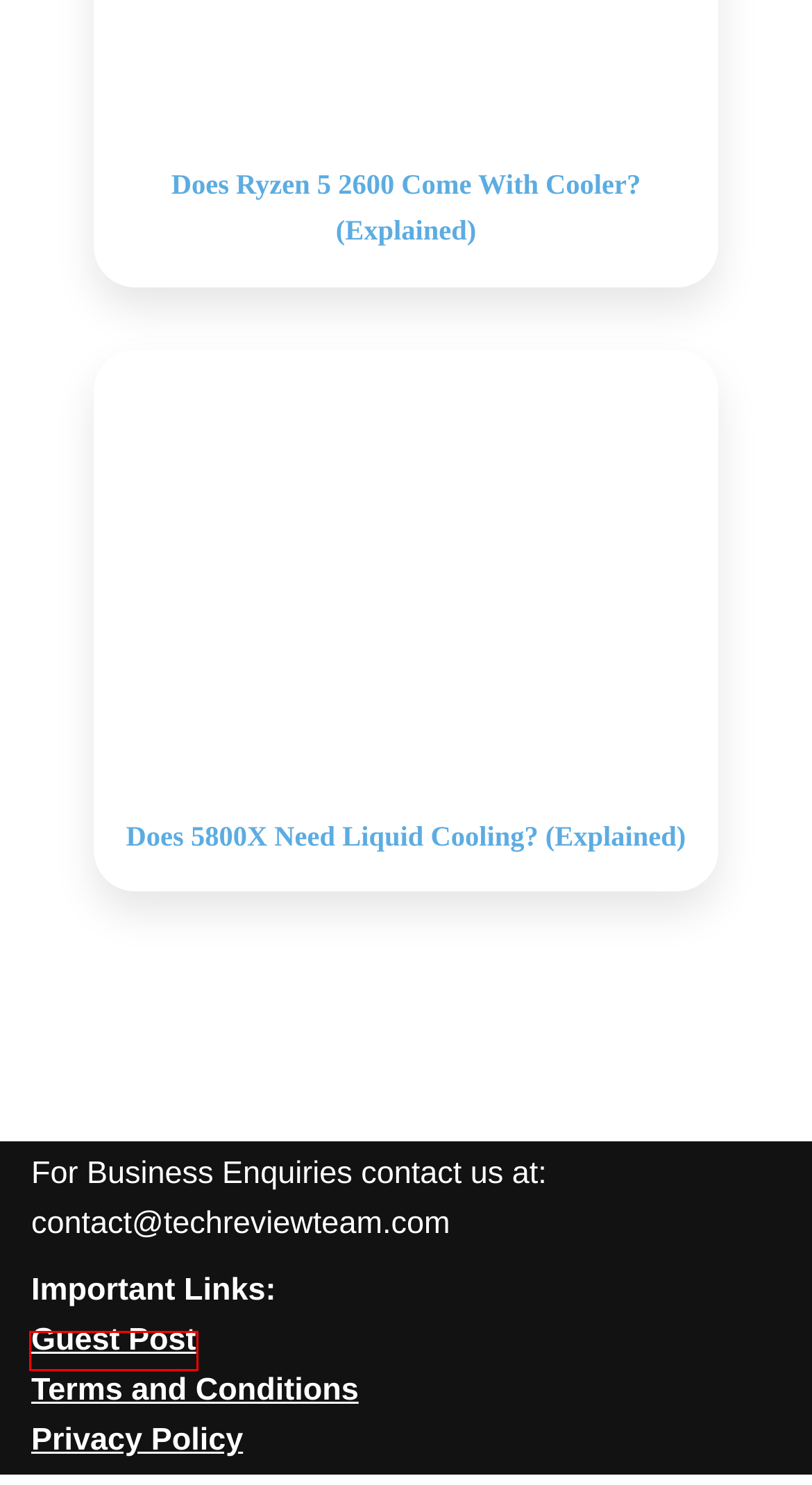Given a screenshot of a webpage with a red rectangle bounding box around a UI element, select the best matching webpage description for the new webpage that appears after clicking the highlighted element. The candidate descriptions are:
A. Guest Posting For TechReviewTeam - TechReviewTeam
B. Does Ryzen 5 2600 Come With Cooler? (Explained) - TechReviewTeam
C. Crypto - TechReviewTeam
D. Terms and Conditions - TechReviewTeam
E. Privacy Policy - TechReviewTeam
F. How To Get Bitcoins In Pakistan? (FAQ) - TechReviewTeam
G. Best Cpu Cooler For Small Case (Expert Guide) - TechReviewTeam
H. Does 5800X Need Liquid Cooling? (Explained) - TechReviewTeam

A